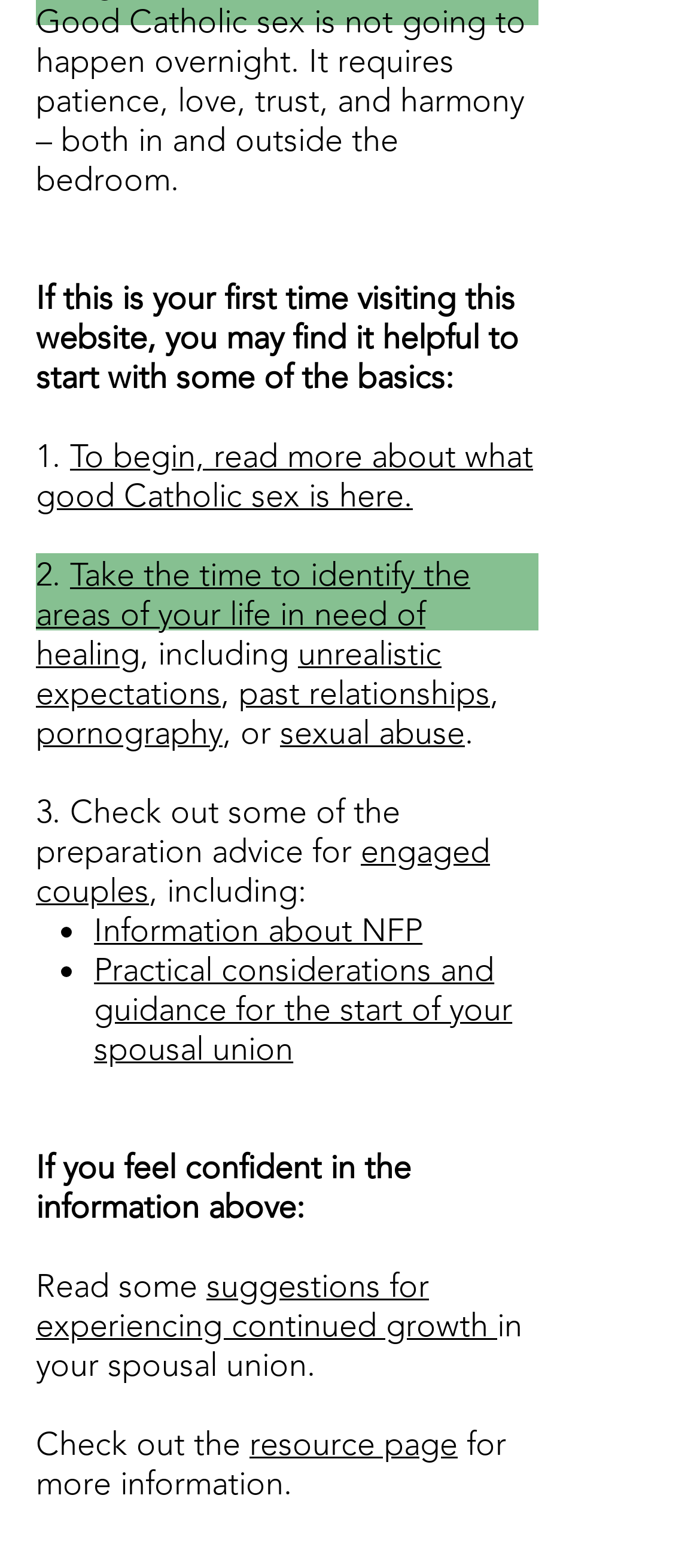Find the bounding box coordinates of the element you need to click on to perform this action: 'Read suggestions for experiencing continued growth'. The coordinates should be represented by four float values between 0 and 1, in the format [left, top, right, bottom].

[0.051, 0.808, 0.71, 0.858]